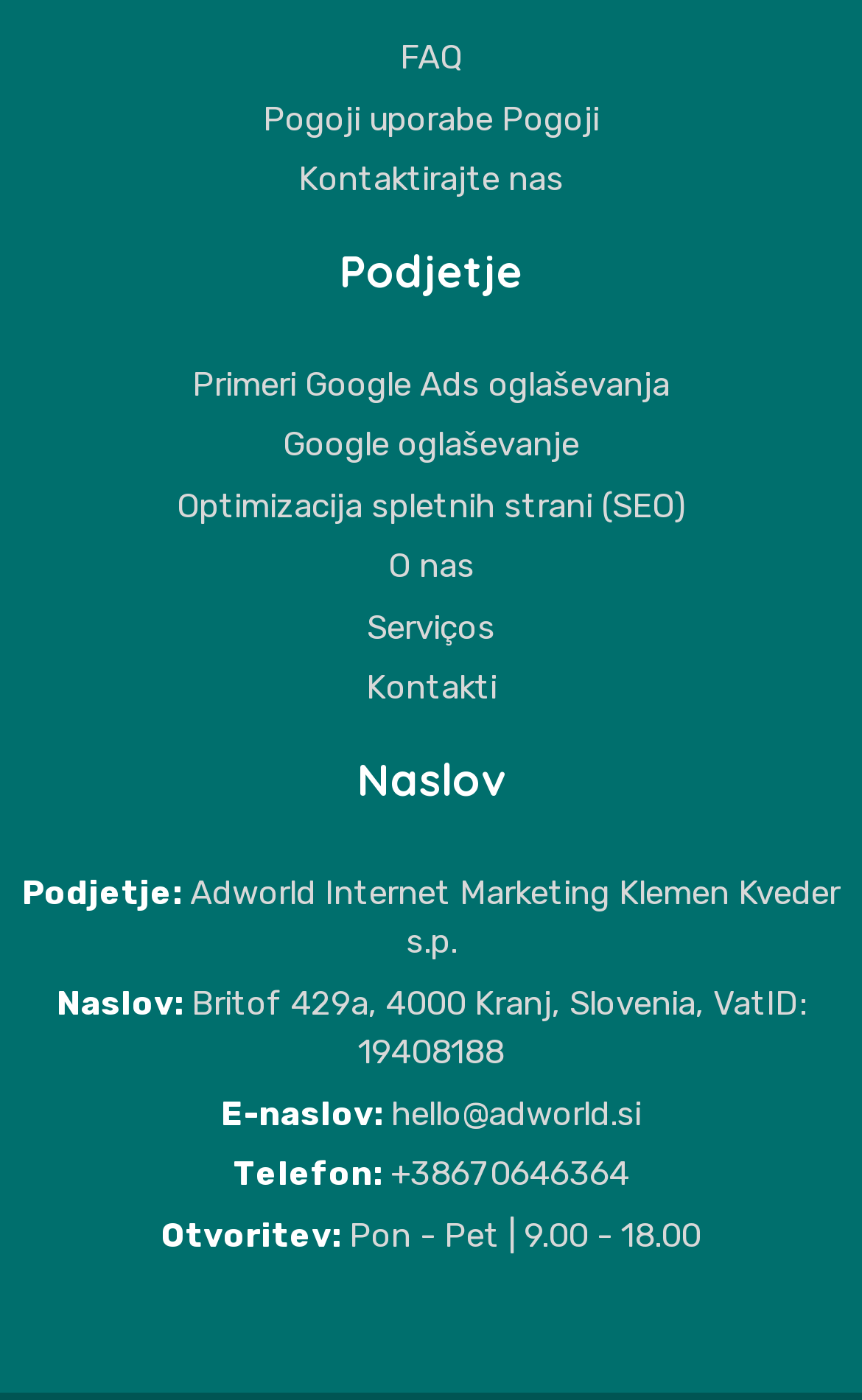Find the bounding box coordinates of the clickable area required to complete the following action: "Learn about company".

[0.026, 0.178, 0.974, 0.21]